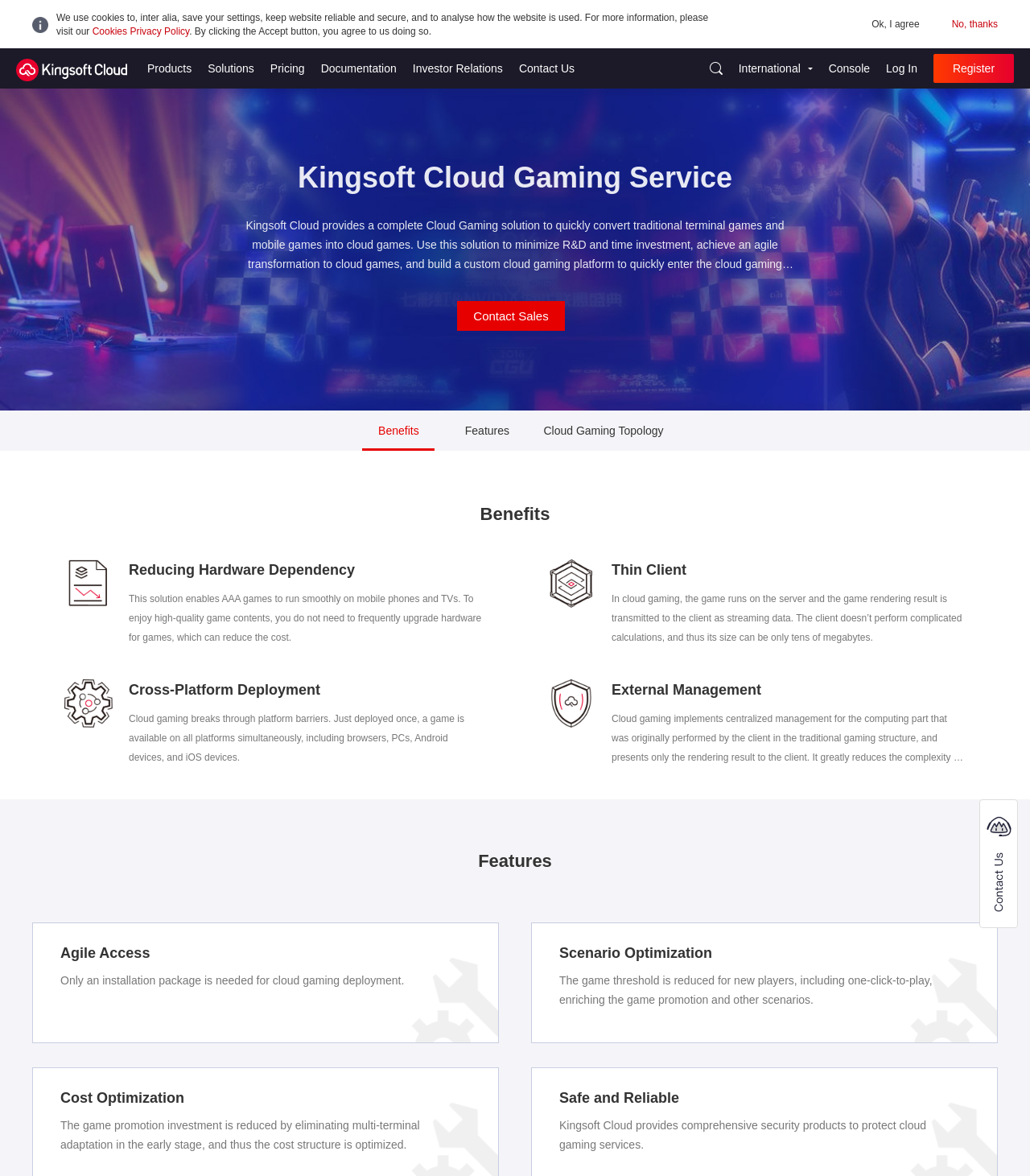Pinpoint the bounding box coordinates of the area that must be clicked to complete this instruction: "Click the Products link".

[0.143, 0.041, 0.186, 0.075]